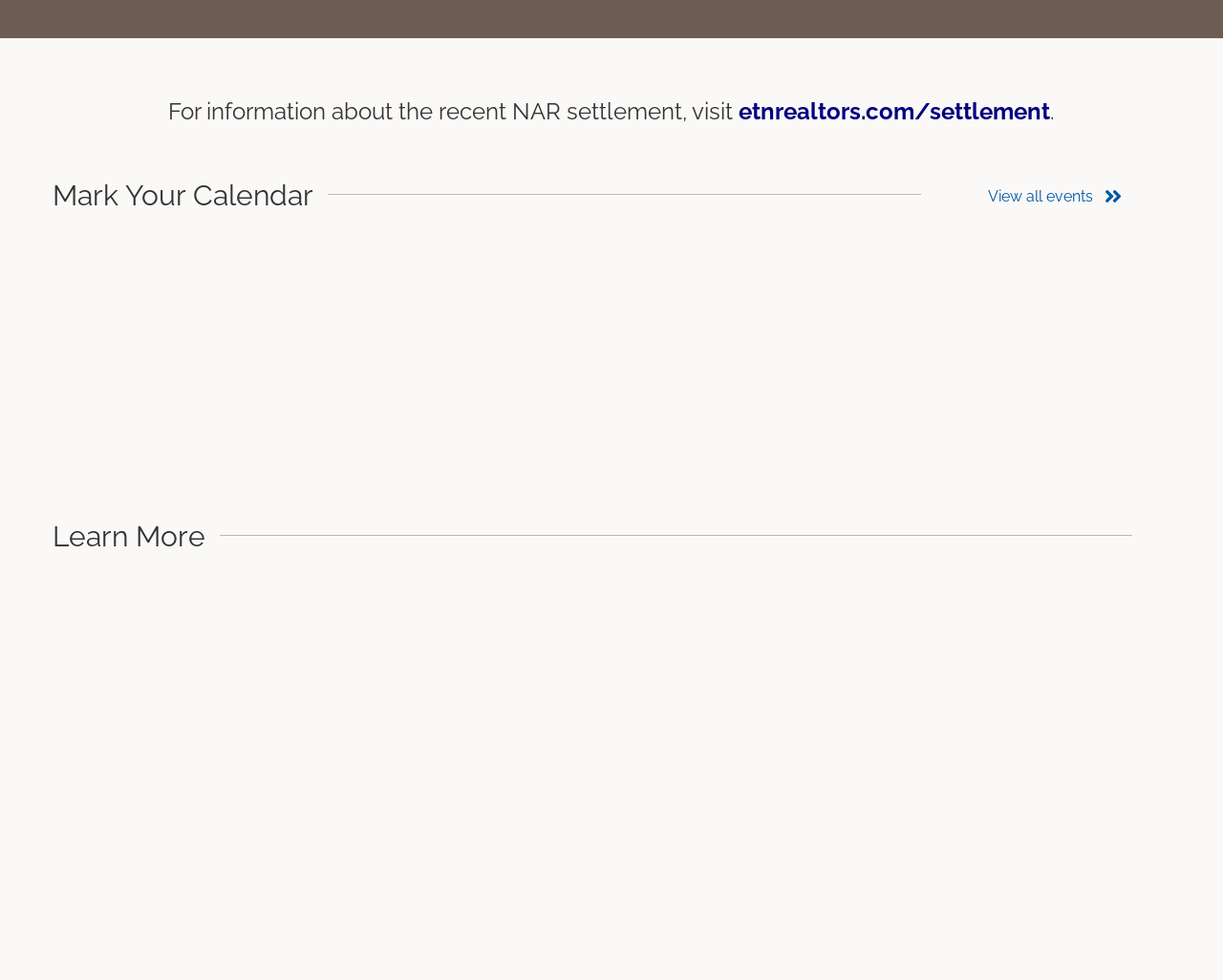Please give a succinct answer to the question in one word or phrase:
What type of content is provided in the Market Pulse Newsletter?

Local policy news and housing market research